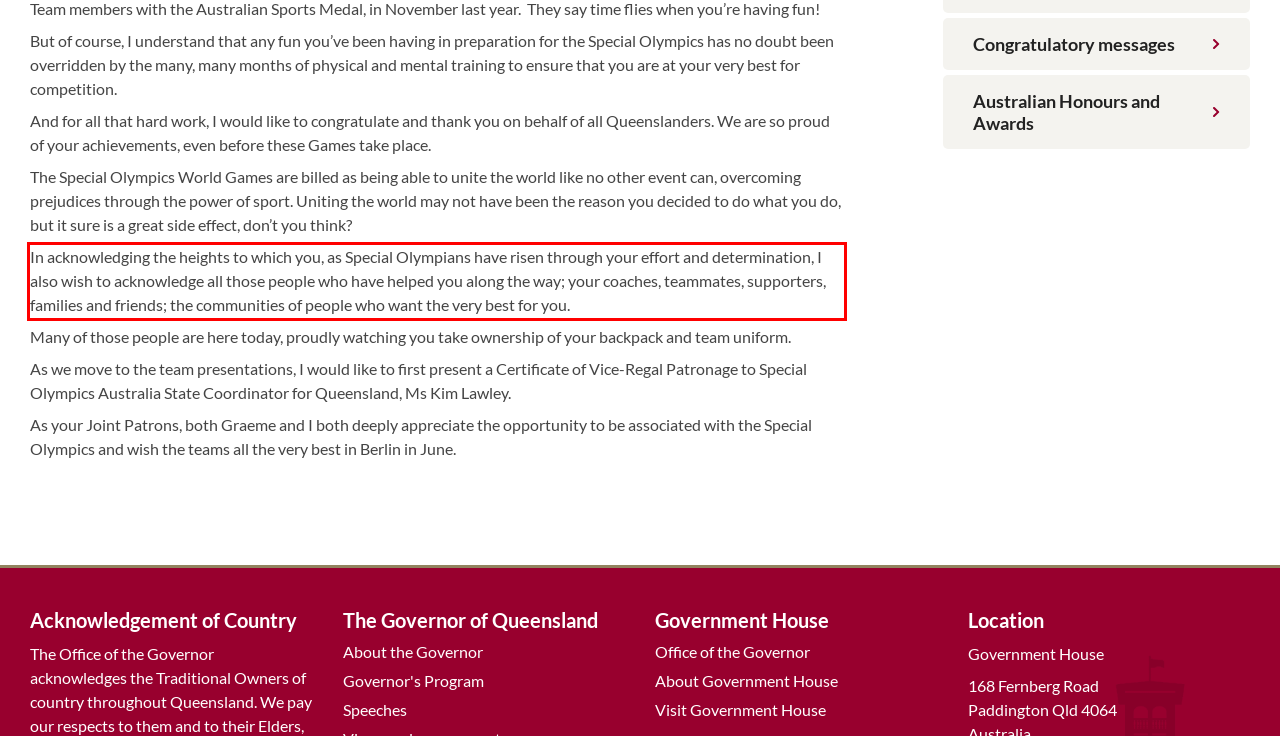Please perform OCR on the text content within the red bounding box that is highlighted in the provided webpage screenshot.

In acknowledging the heights to which you, as Special Olympians have risen through your effort and determination, I also wish to acknowledge all those people who have helped you along the way; your coaches, teammates, supporters, families and friends; the communities of people who want the very best for you.